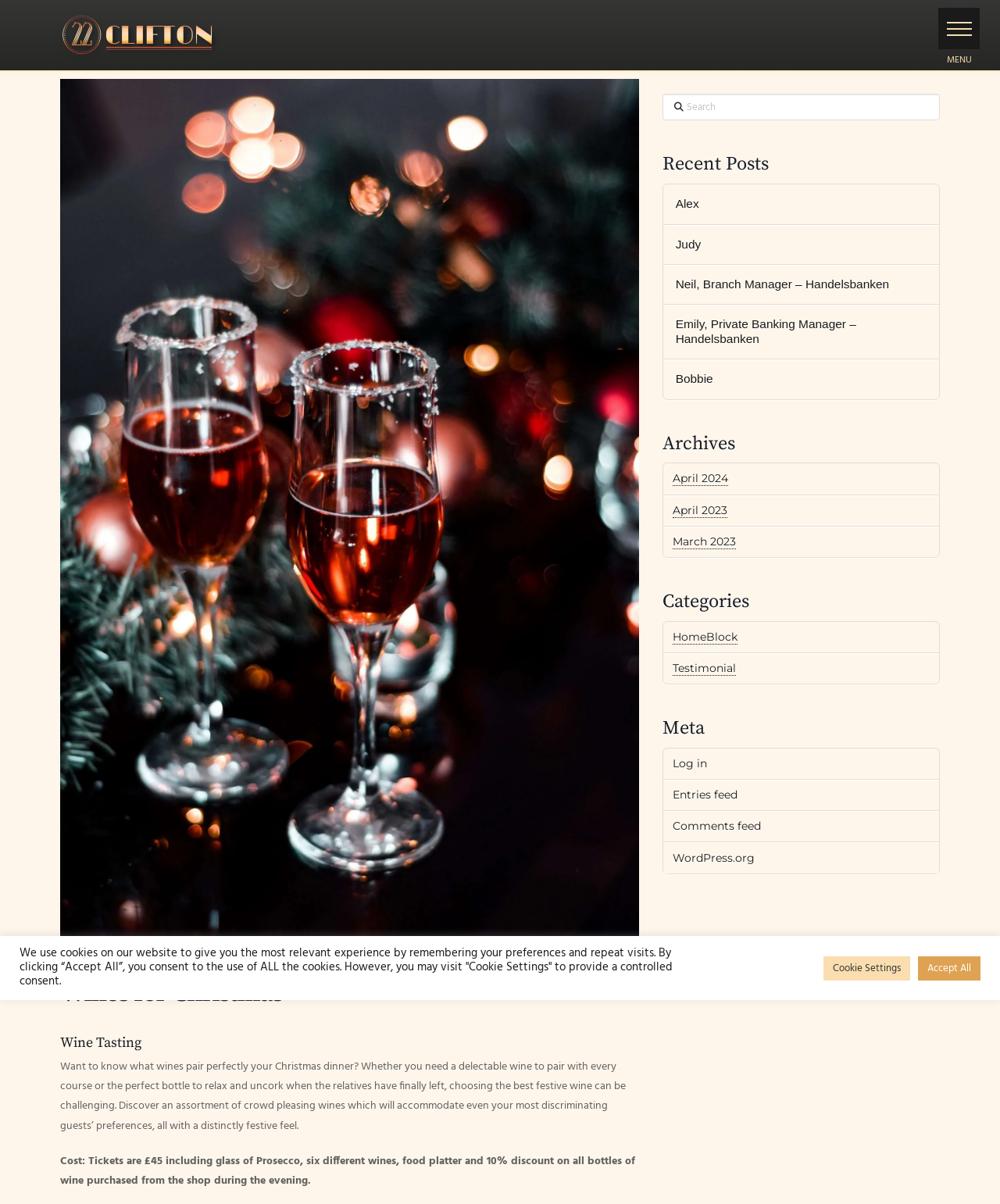Identify the bounding box coordinates of the section to be clicked to complete the task described by the following instruction: "Read about Wine Tasting". The coordinates should be four float numbers between 0 and 1, formatted as [left, top, right, bottom].

[0.06, 0.858, 0.639, 0.873]